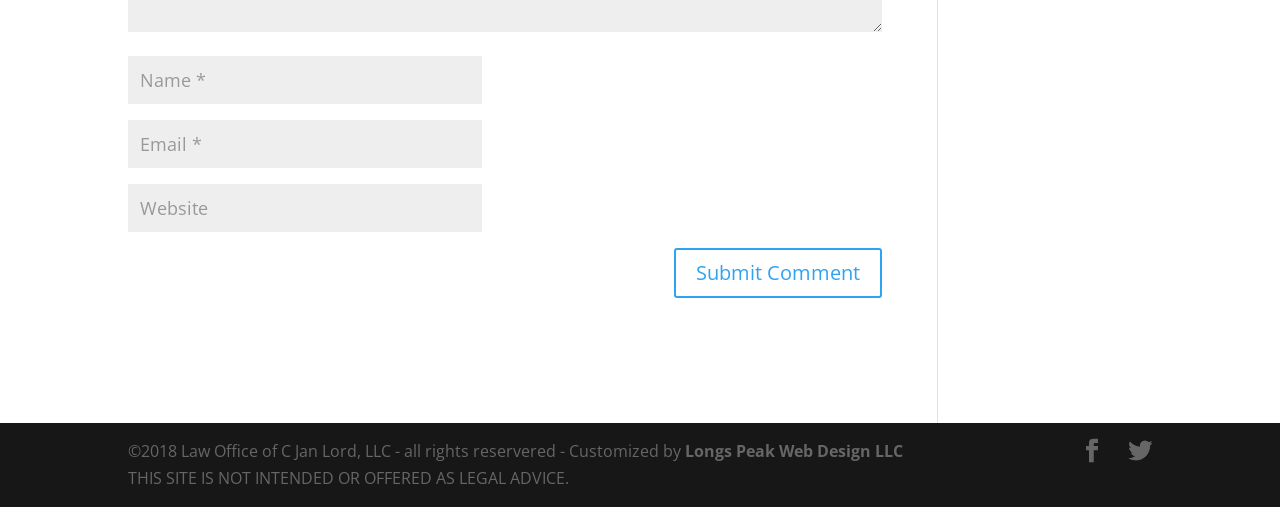Please determine the bounding box coordinates for the UI element described here. Use the format (top-left x, top-left y, bottom-right x, bottom-right y) with values bounded between 0 and 1: Longs Peak Web Design LLC

[0.535, 0.867, 0.705, 0.911]